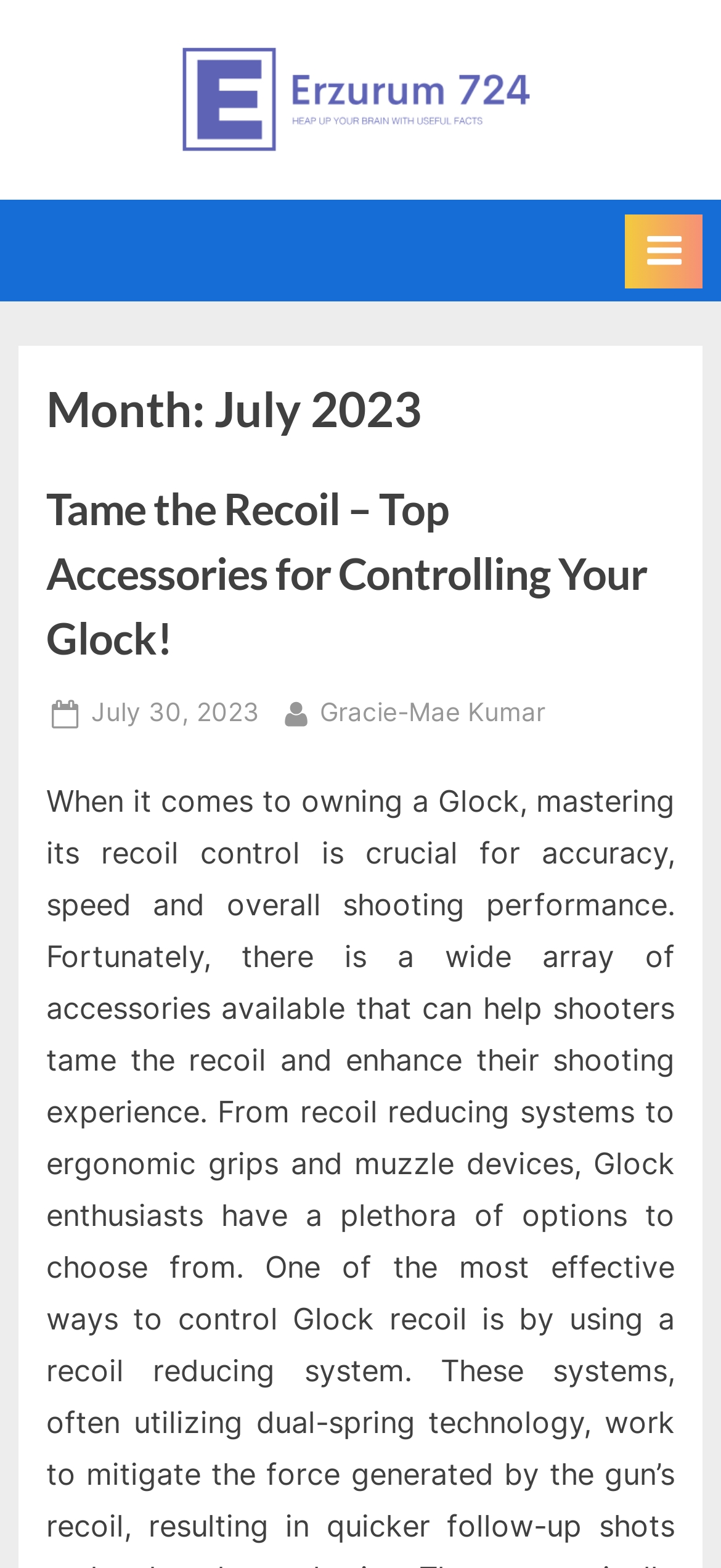What is the name of the website?
Using the visual information, respond with a single word or phrase.

Erzurum 724